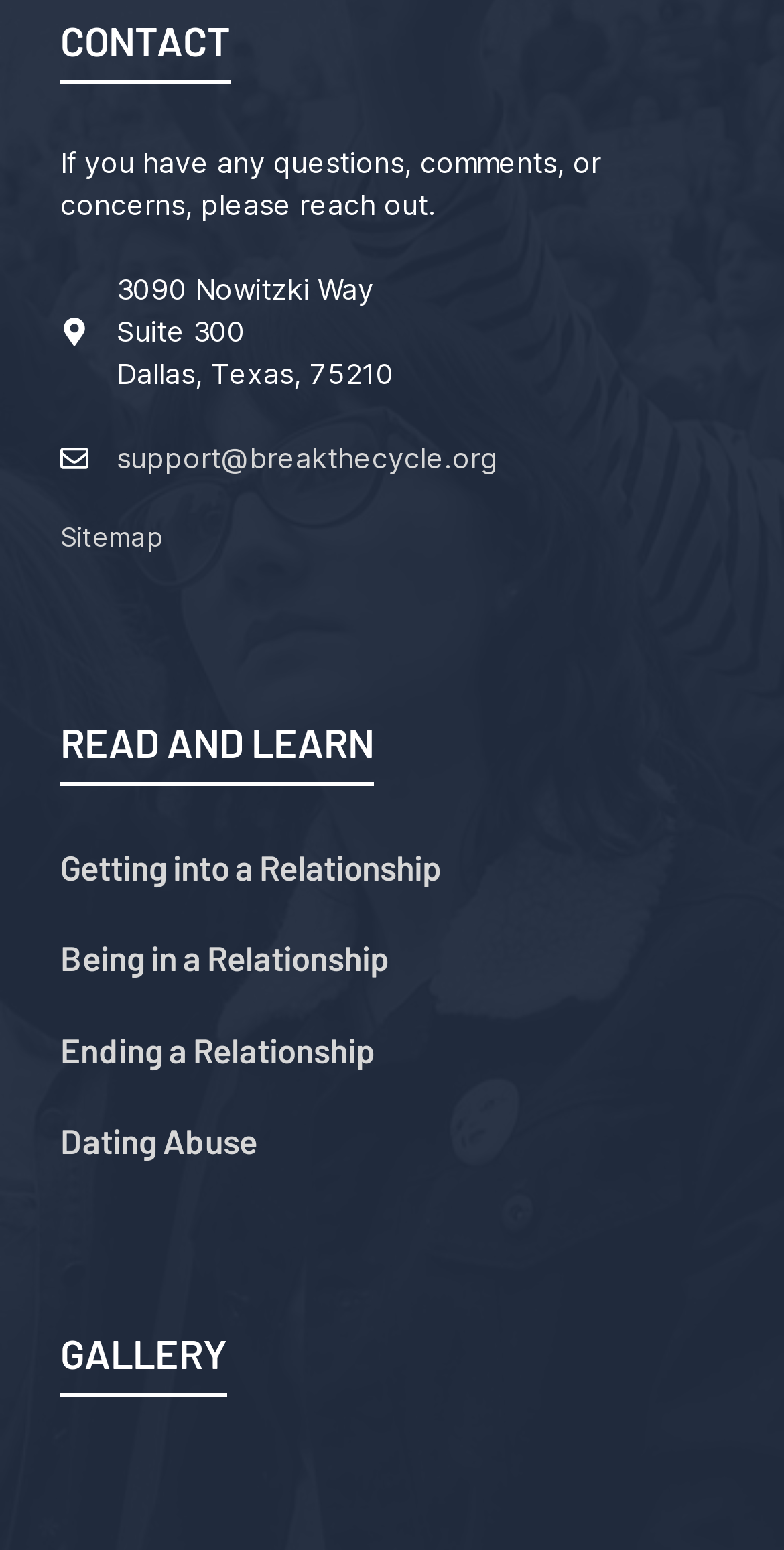What is the address of the organization?
Please provide a single word or phrase answer based on the image.

3090 Nowitzki Way, Suite 300, Dallas, Texas, 75210